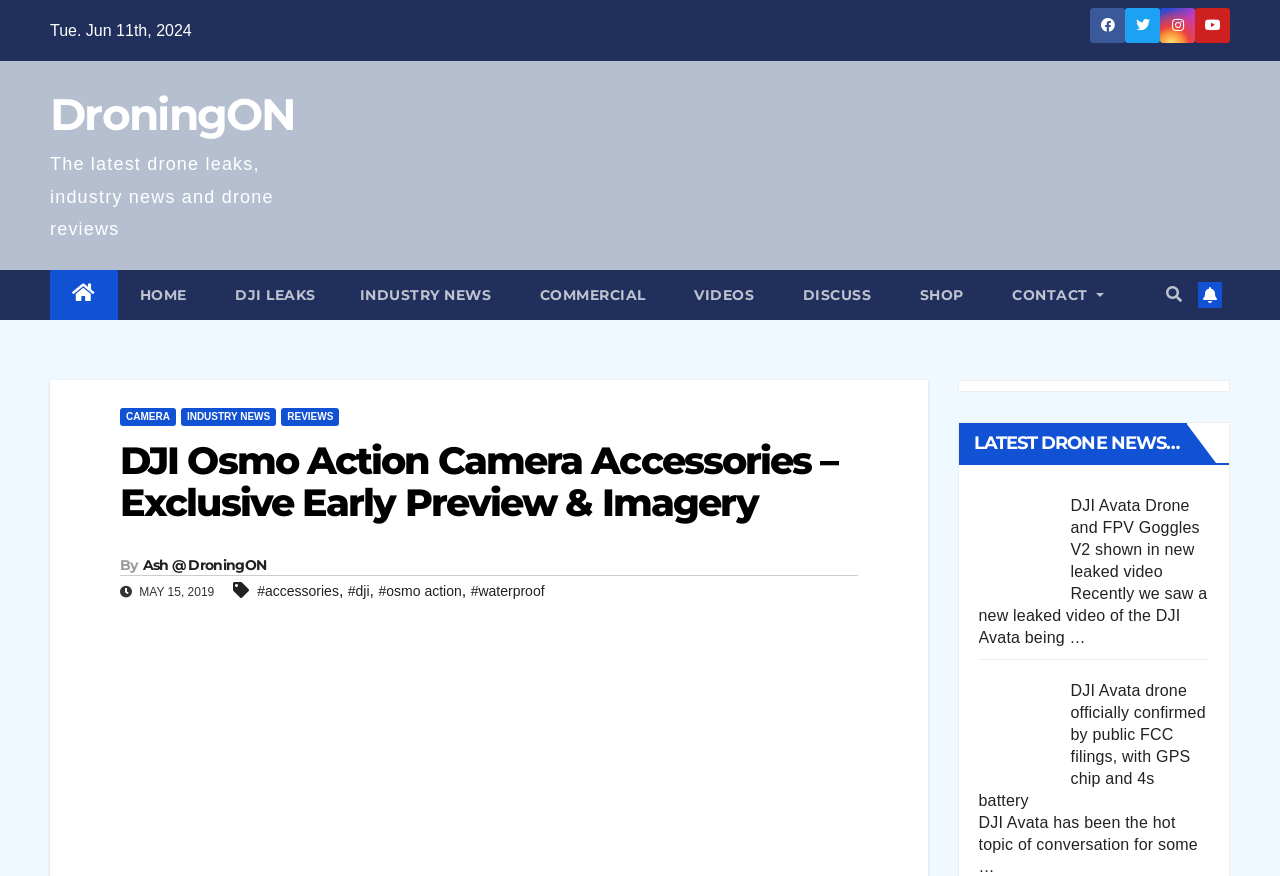Given the element description: "alt="DJI Mini 3 Pro"", predict the bounding box coordinates of the UI element it refers to, using four float numbers between 0 and 1, i.e., [left, top, right, bottom].

[0.392, 0.138, 0.961, 0.24]